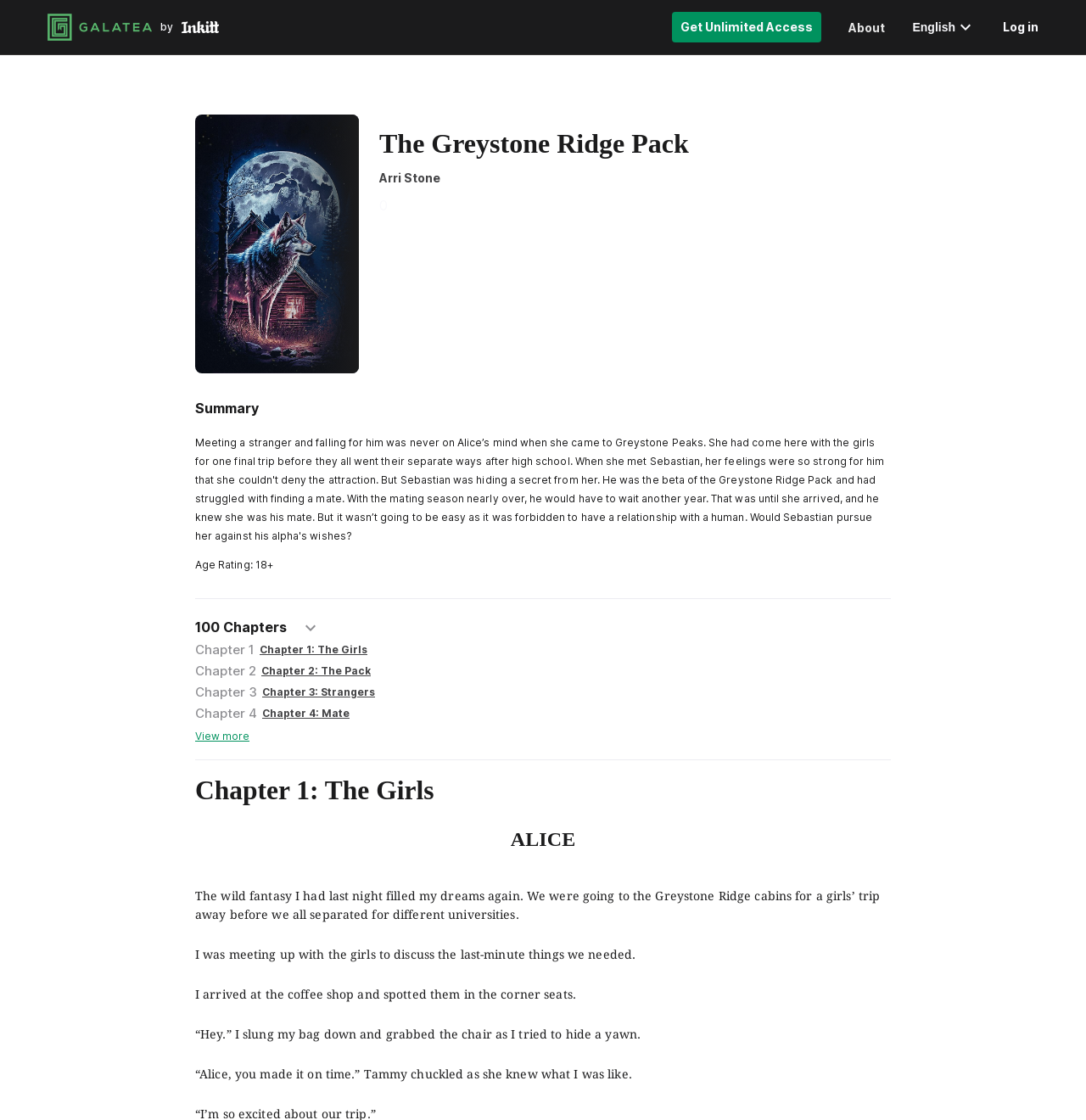Please give a short response to the question using one word or a phrase:
What is the age rating of the book?

18+